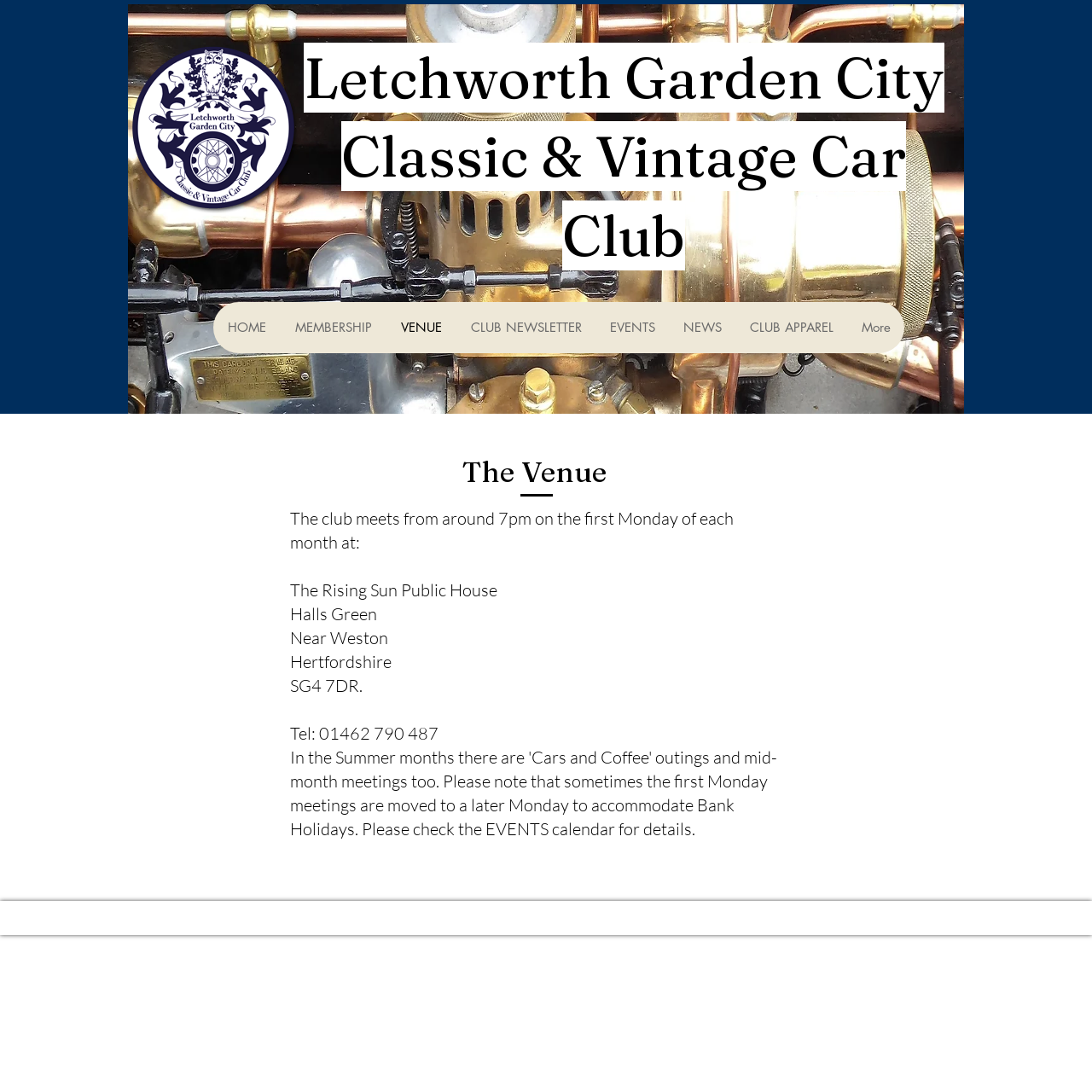Carefully examine the image and provide an in-depth answer to the question: How often does the club meet?

I found the answer by reading the text in the main content area of the webpage, which mentions that the club meets 'from around 7pm on the first Monday of each month'.